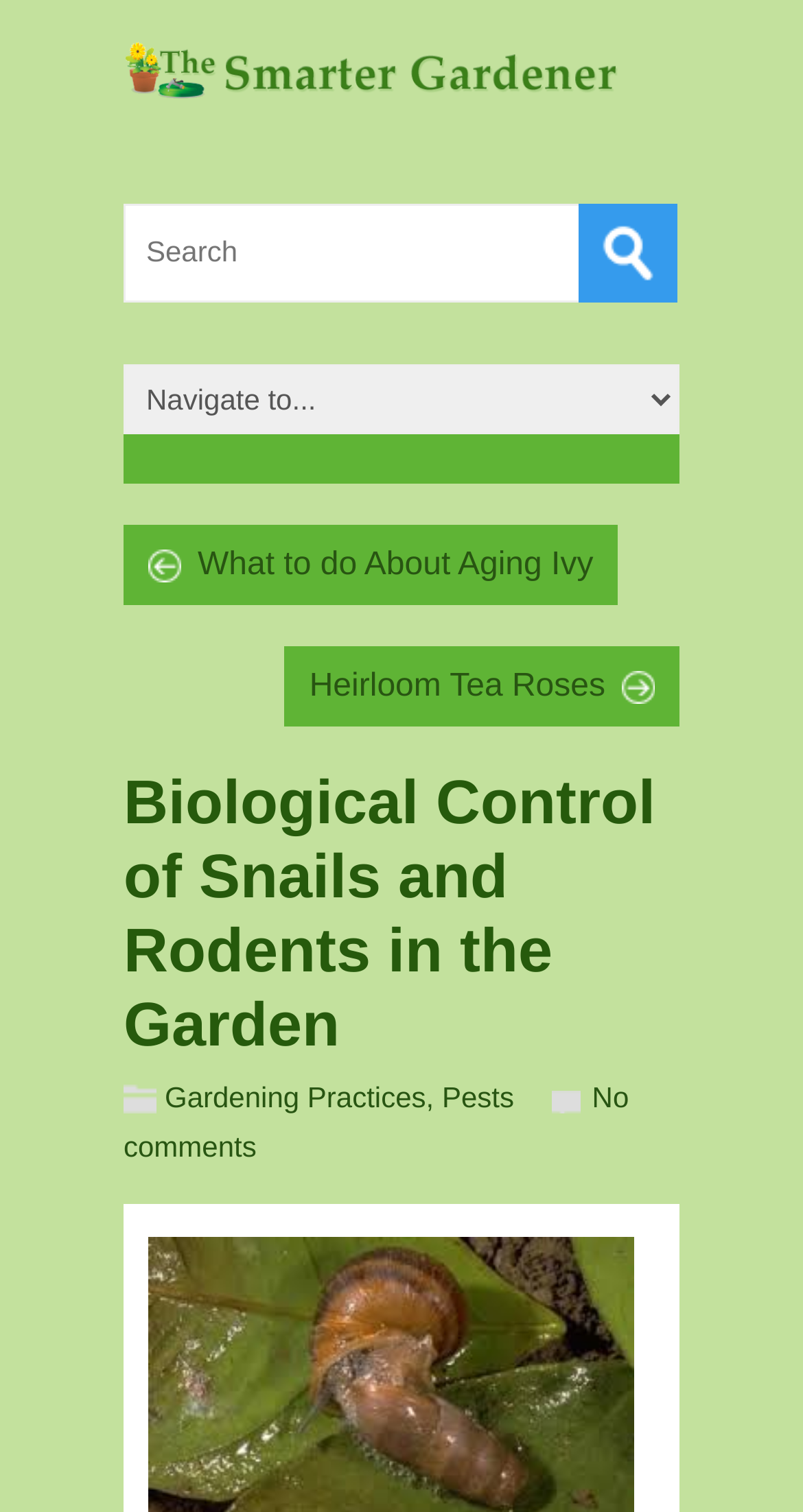Could you highlight the region that needs to be clicked to execute the instruction: "View Gardening Practices"?

[0.205, 0.715, 0.53, 0.737]